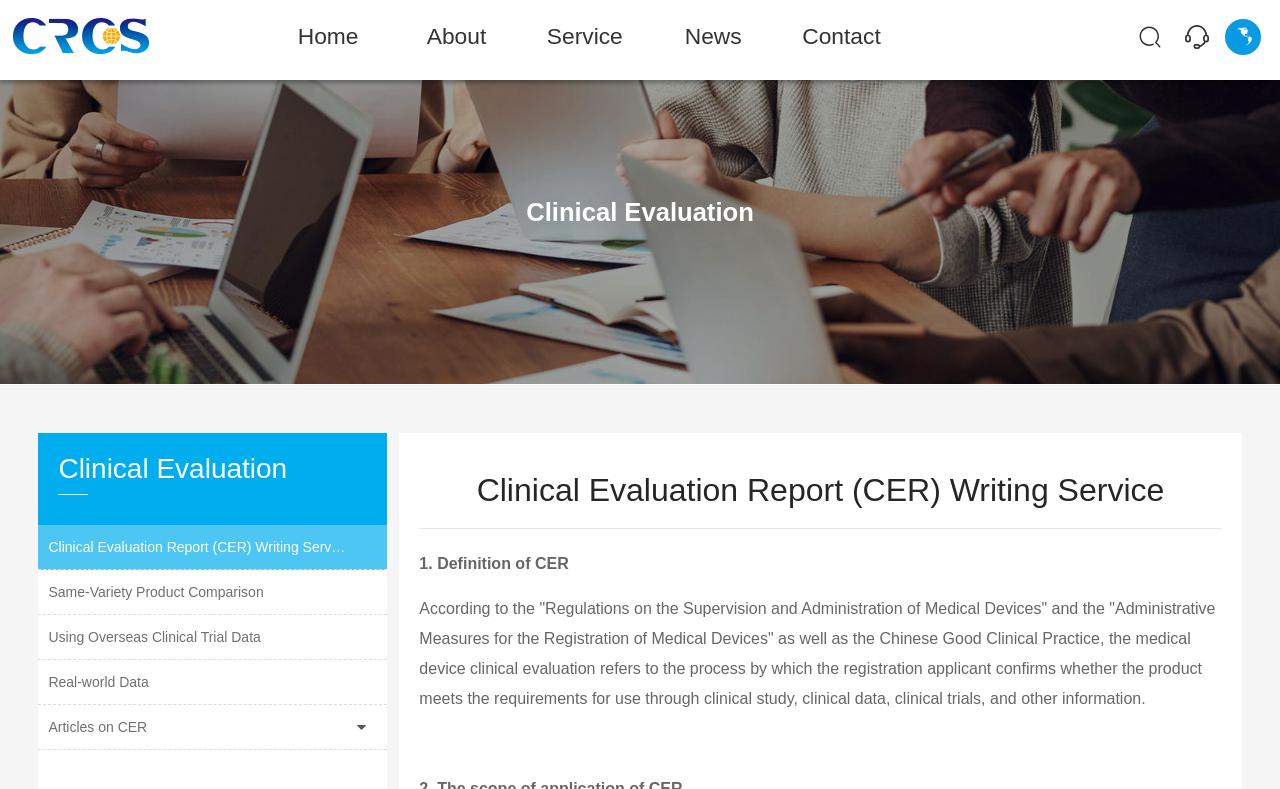Determine the bounding box coordinates of the UI element that matches the following description: "Using Overseas Clinical Trial Data". The coordinates should be four float numbers between 0 and 1 in the format [left, top, right, bottom].

[0.038, 0.792, 0.271, 0.822]